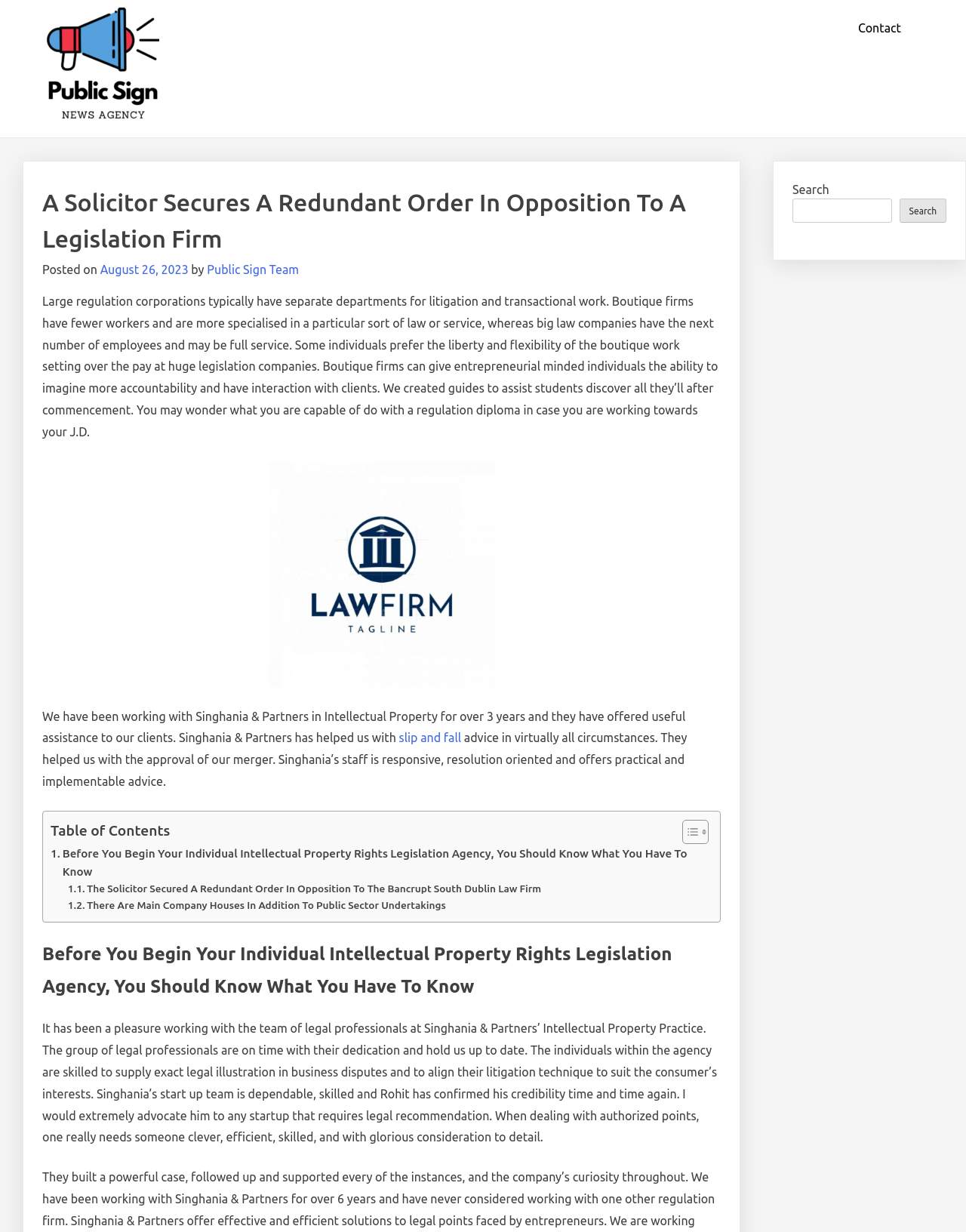What is the name of the team mentioned in the article?
Based on the image, provide a one-word or brief-phrase response.

Public Sign Team